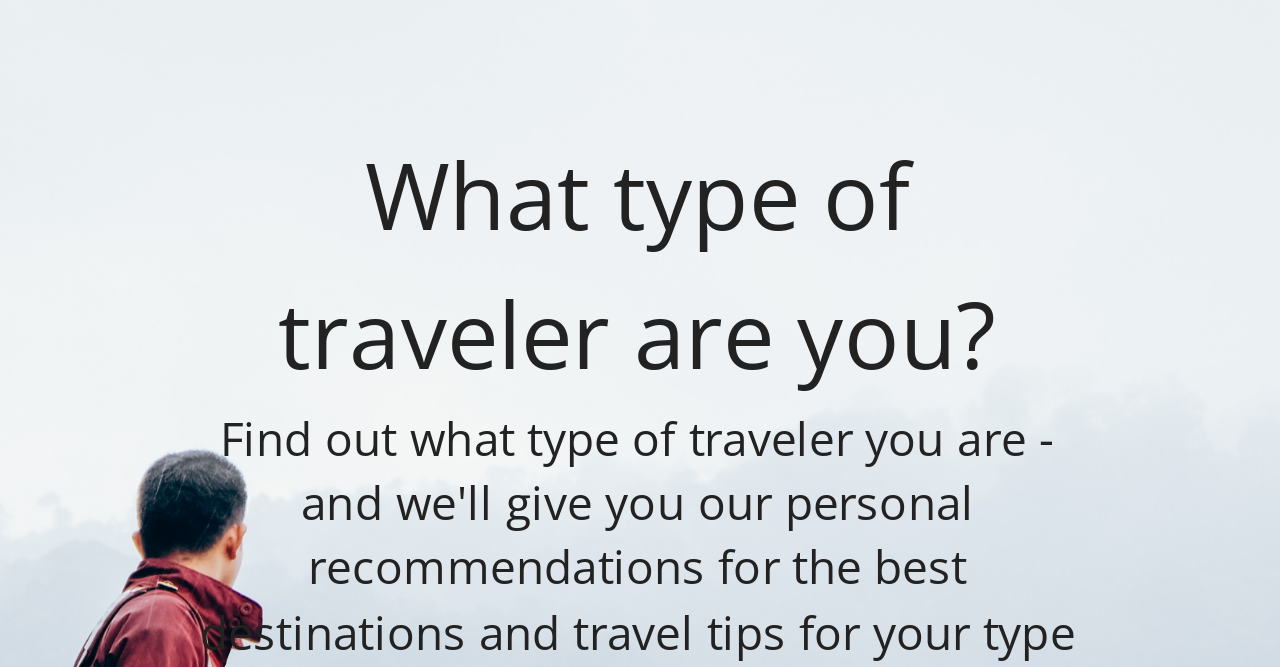Using the description "Frequent Flyer Miles for Beginners", locate and provide the bounding box of the UI element.

[0.245, 0.635, 0.483, 0.662]